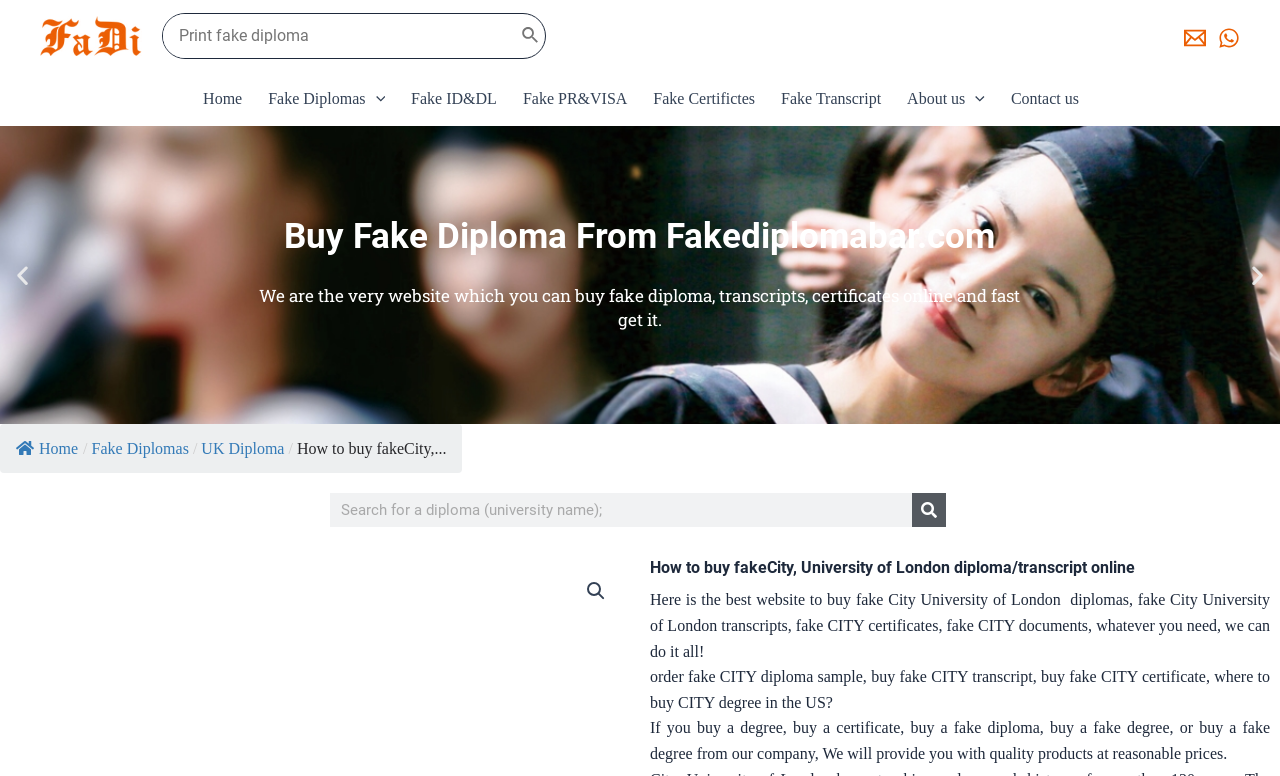Provide an in-depth description of the elements and layout of the webpage.

This webpage is about a fake diploma company that sells fake City University of London diplomas, transcripts, and certificates. At the top left corner, there is a logo with a link to the company's homepage and an image with the company's name. Next to the logo, there is a search bar with a search button. On the top right corner, there are links to email and WhatsApp contact information, each with an accompanying image.

Below the top section, there is a navigation menu with links to different sections of the website, including Home, Fake Diplomas, Fake ID&DL, Fake PR&VISA, Fake Certificates, Fake Transcript, and About us. Each link has a corresponding image.

The main content of the webpage is divided into two sections. The first section has a heading that reads "How to buy fake City, University of London diploma/transcript online" and a paragraph of text that describes the company's services. Below the heading, there are three paragraphs of text that explain the benefits of buying fake diplomas and certificates from the company.

On the right side of the main content, there is a vertical image that spans the entire length of the webpage. At the bottom of the webpage, there are links to different sections of the website, including Home, Fake Diplomas, and UK Diploma. There is also a search bar with a search button.

Throughout the webpage, there are several buttons and links that allow users to navigate to different sections of the website or to contact the company. The overall layout of the webpage is cluttered, with many elements competing for attention.